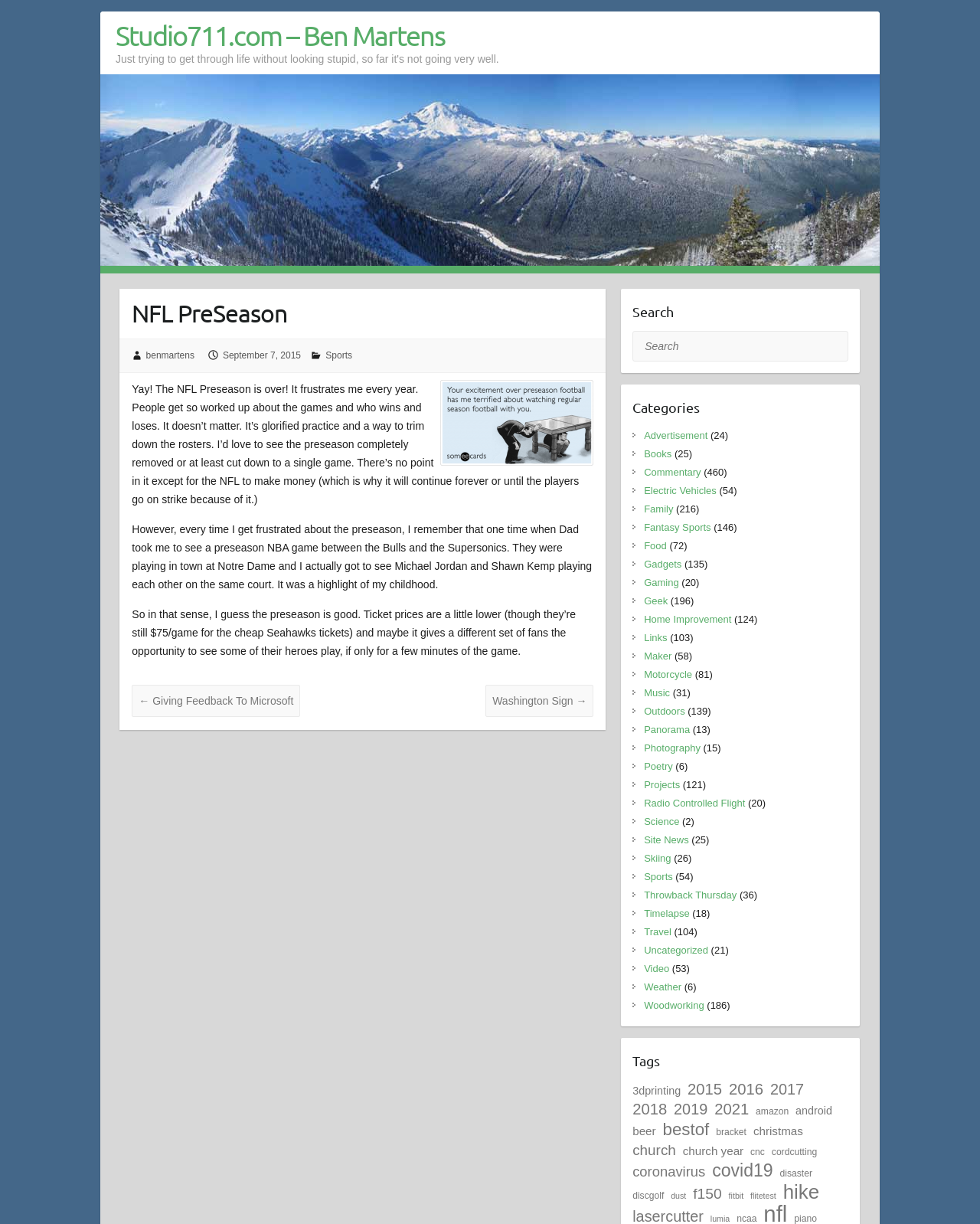Please specify the bounding box coordinates of the area that should be clicked to accomplish the following instruction: "Read the article about NFL PreSeason". The coordinates should consist of four float numbers between 0 and 1, i.e., [left, top, right, bottom].

[0.122, 0.236, 0.618, 0.596]